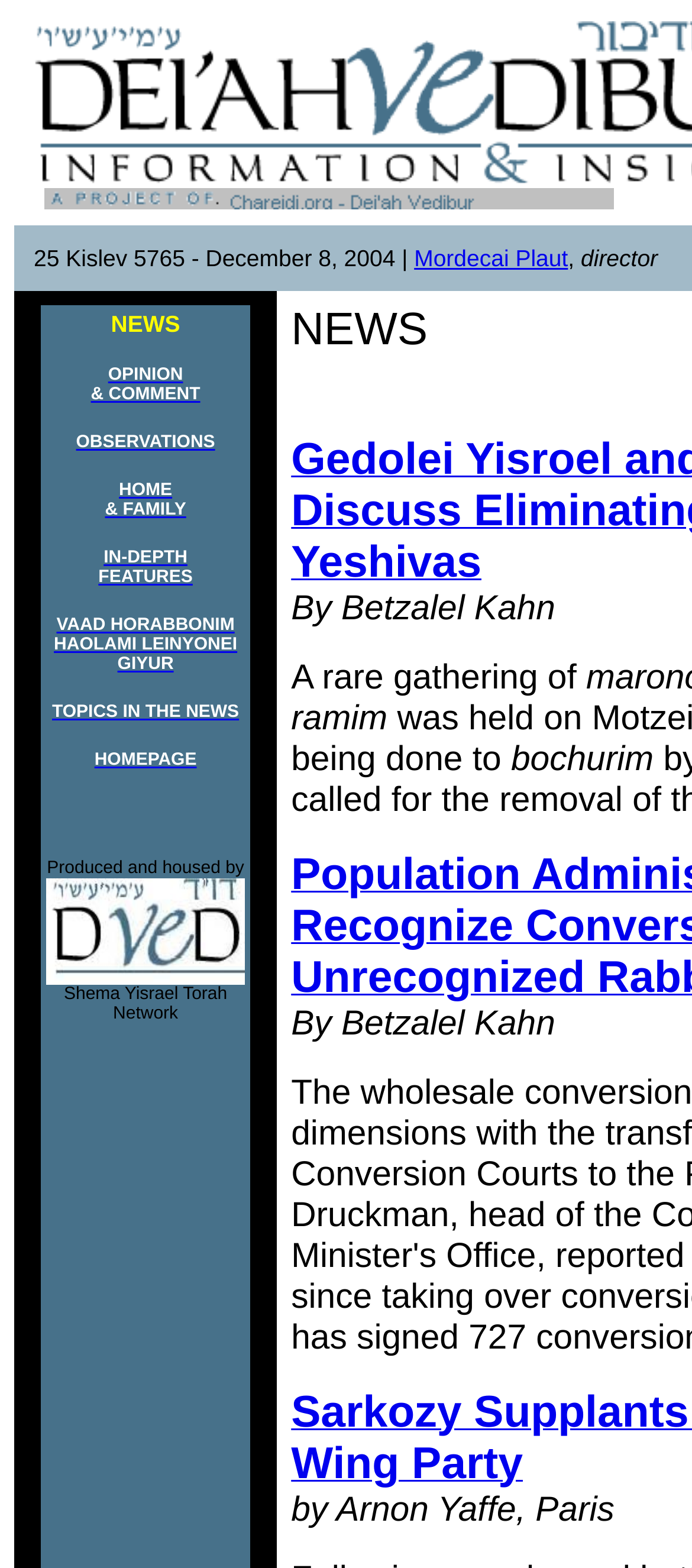What is the name of the organization producing the content?
Look at the image and answer with only one word or phrase.

Shema Yisrael Torah Network